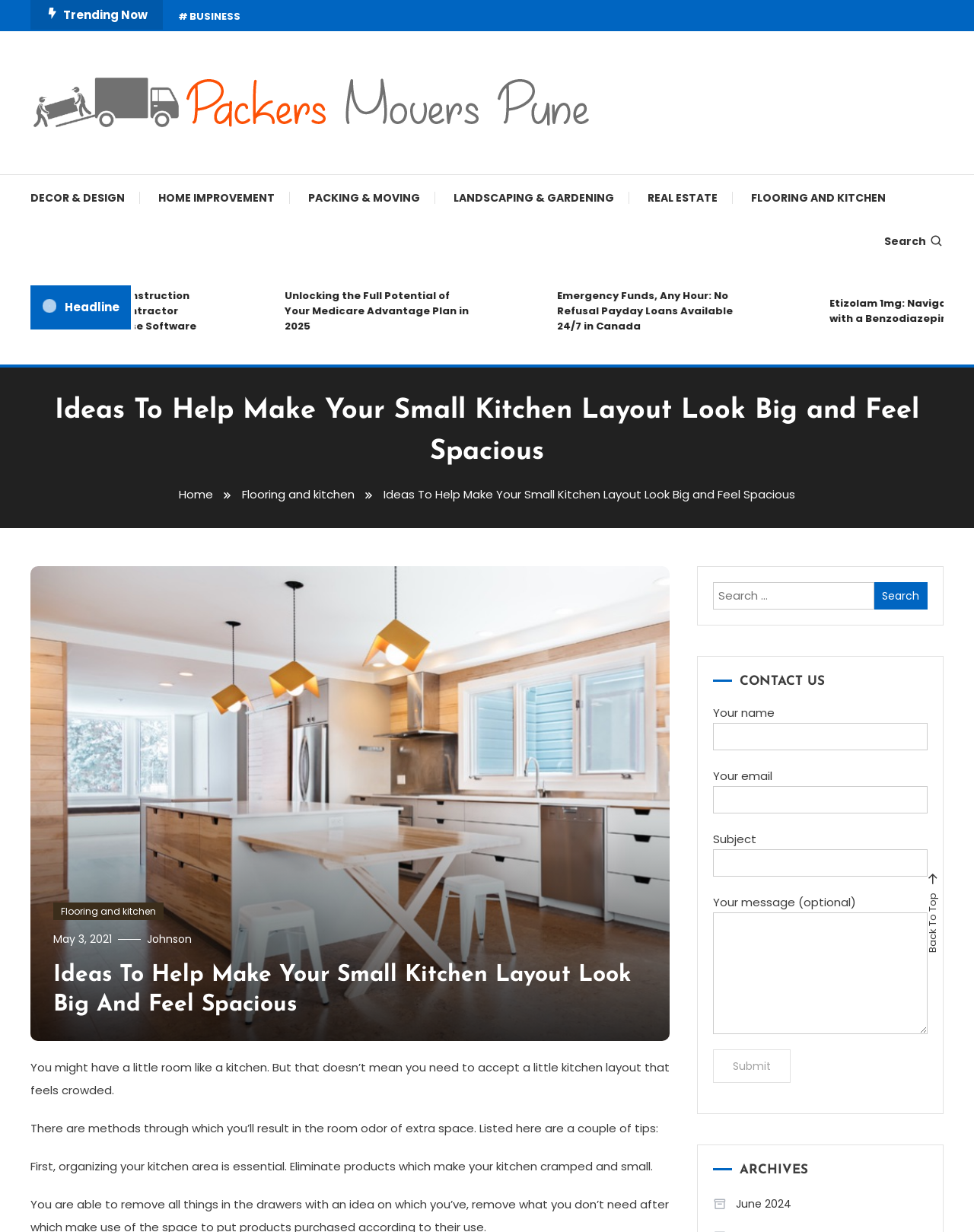Provide the bounding box coordinates for the UI element that is described as: "Real Estate".

[0.649, 0.142, 0.752, 0.179]